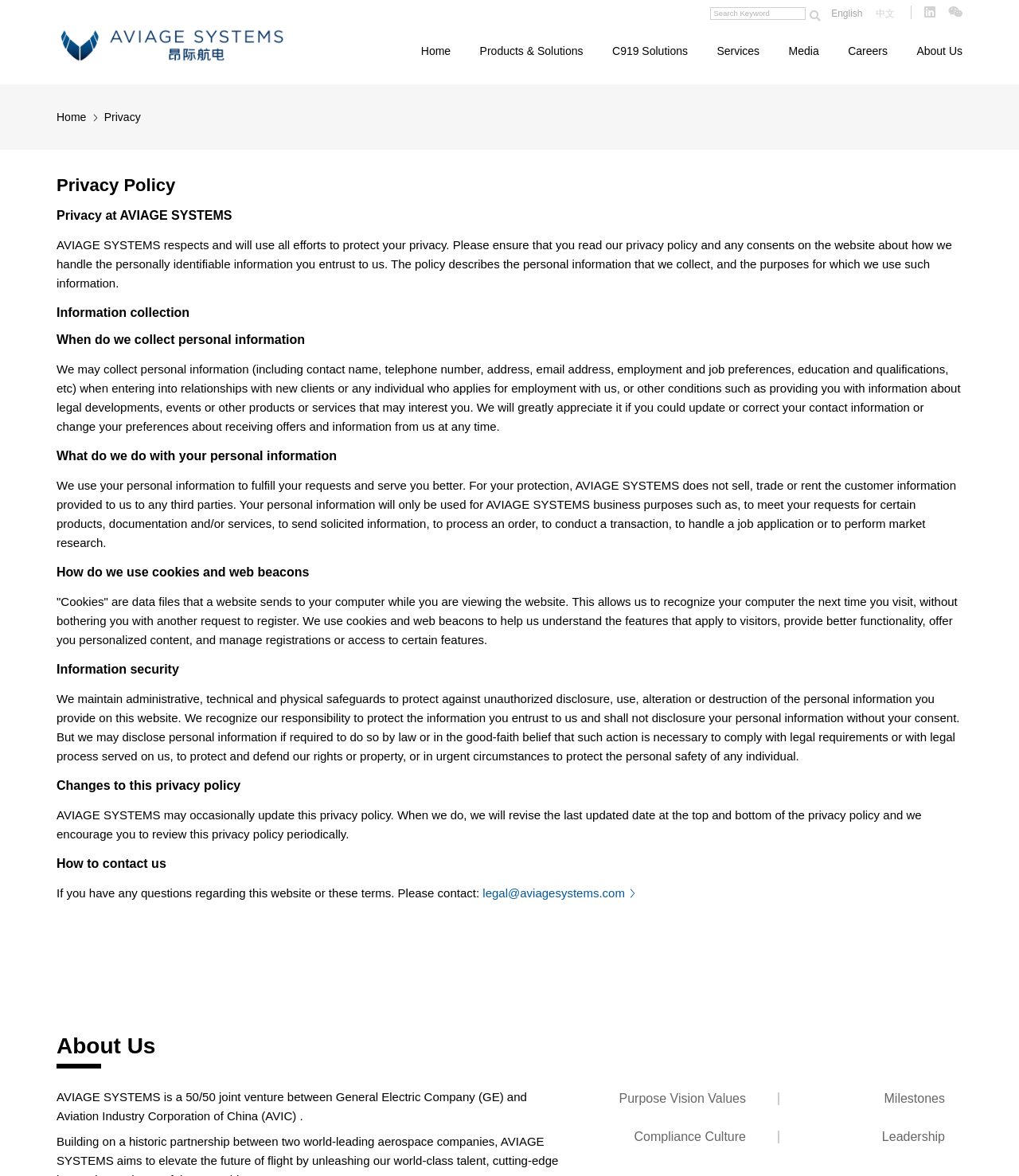Please identify the coordinates of the bounding box for the clickable region that will accomplish this instruction: "Go to Home page".

[0.401, 0.022, 0.455, 0.065]